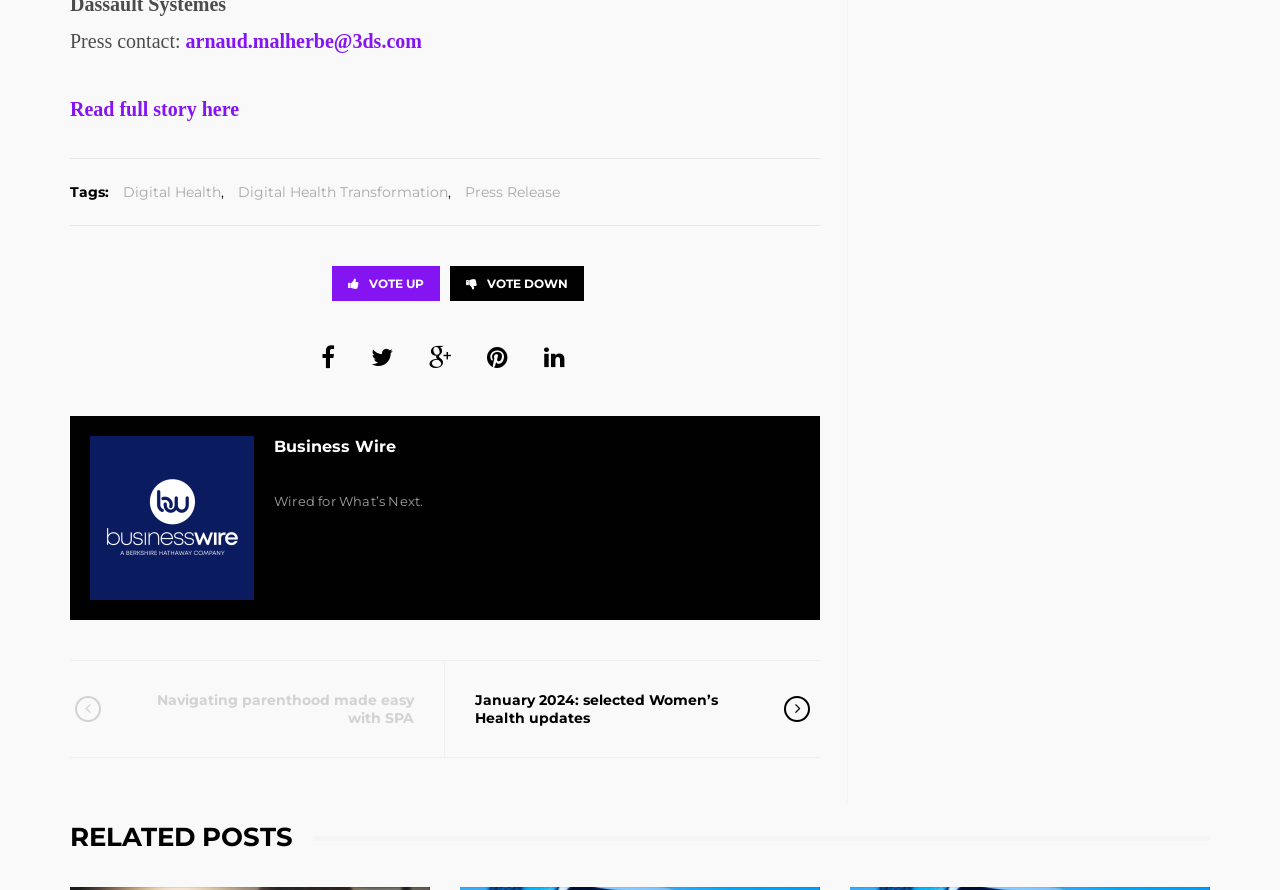Could you indicate the bounding box coordinates of the region to click in order to complete this instruction: "Contact press".

[0.055, 0.034, 0.145, 0.058]